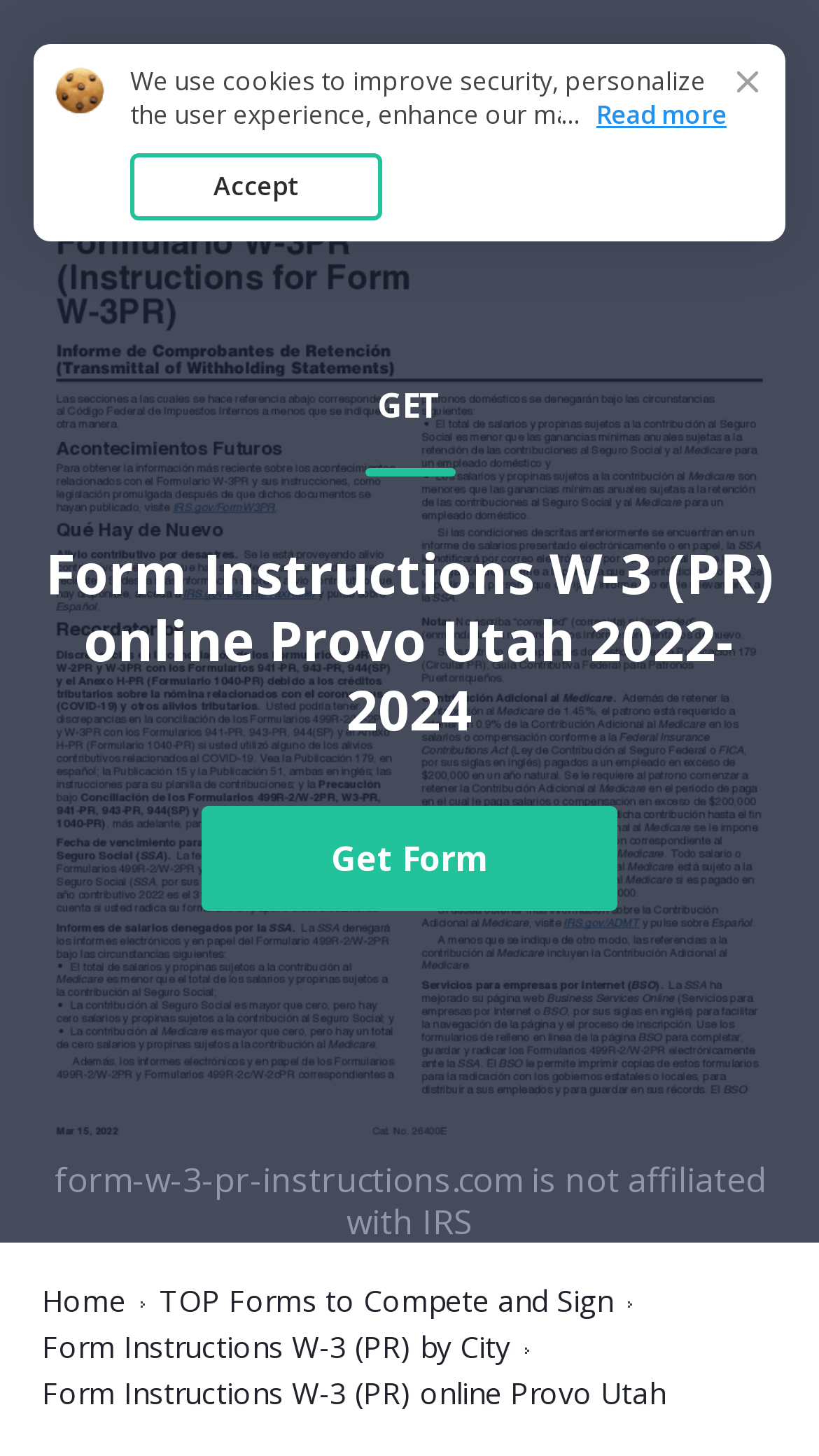Respond to the question below with a single word or phrase: What is the name of the form?

Form W-3 (PR)